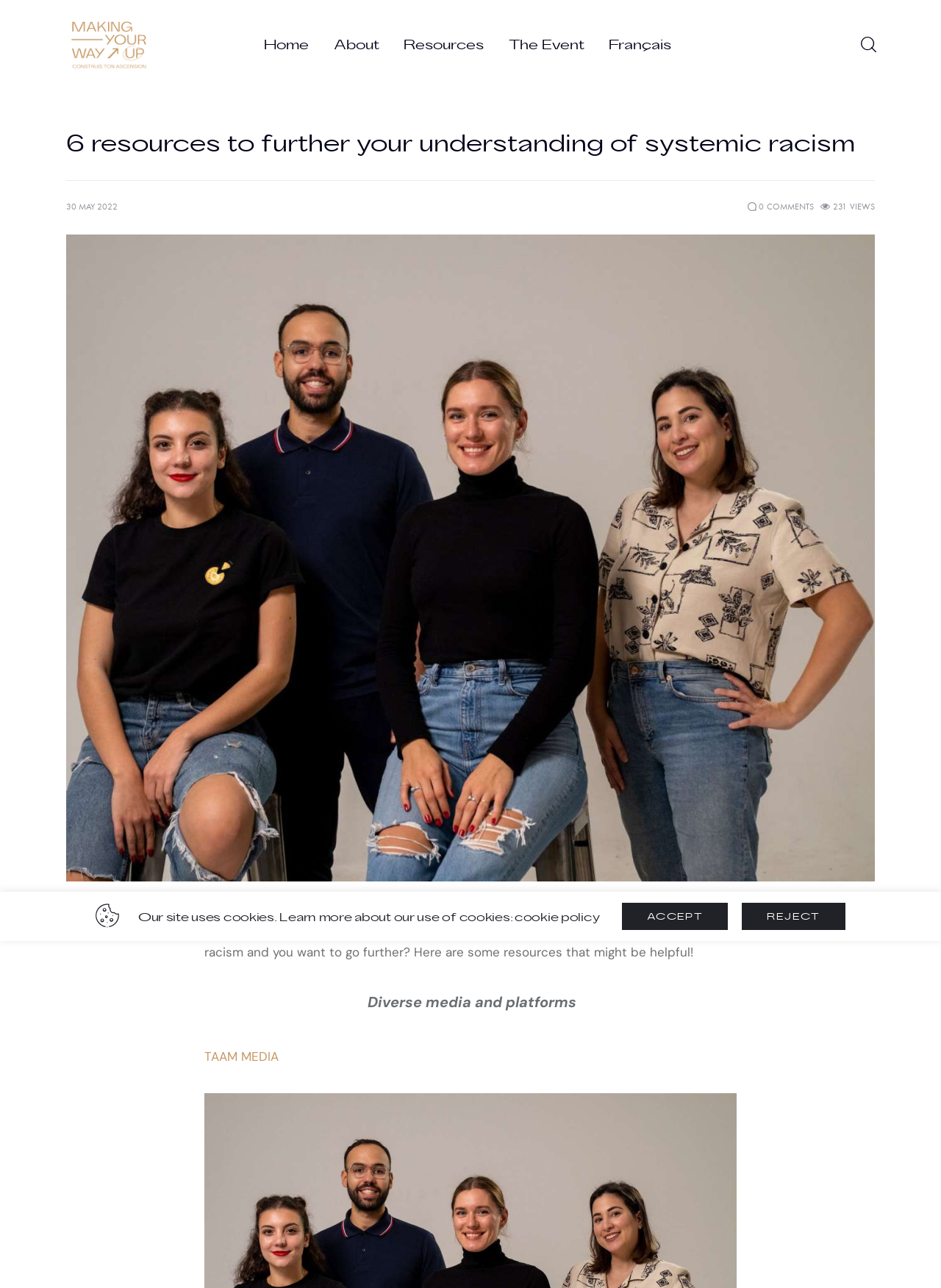Identify the headline of the webpage and generate its text content.

6 resources to further your understanding of systemic racism